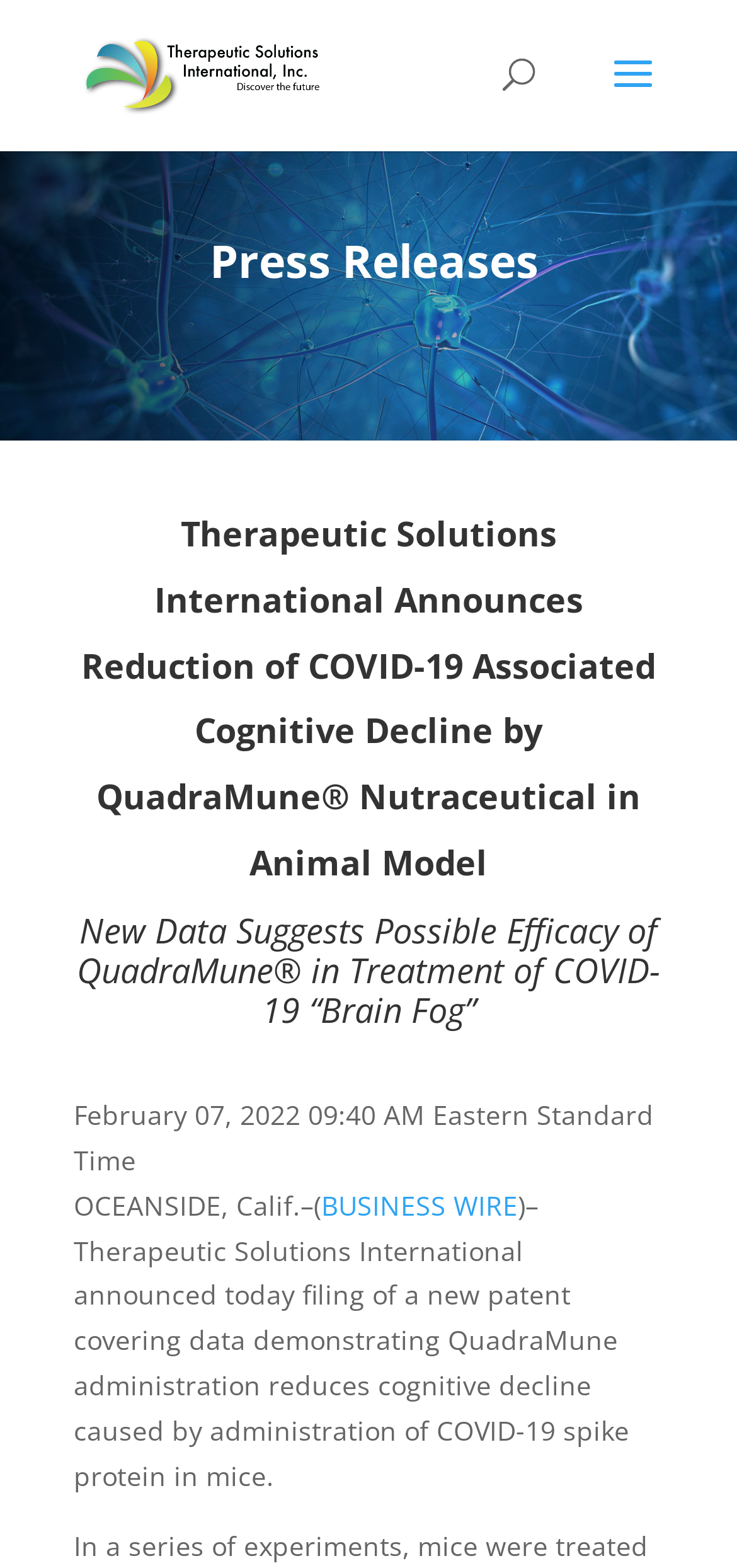Refer to the image and provide an in-depth answer to the question: 
What is the source of the press release?

The source of the press release can be found in the link element on the webpage, which displays the text 'BUSINESS WIRE'. This suggests that the press release was distributed through BUSINESS WIRE, a news wire service.